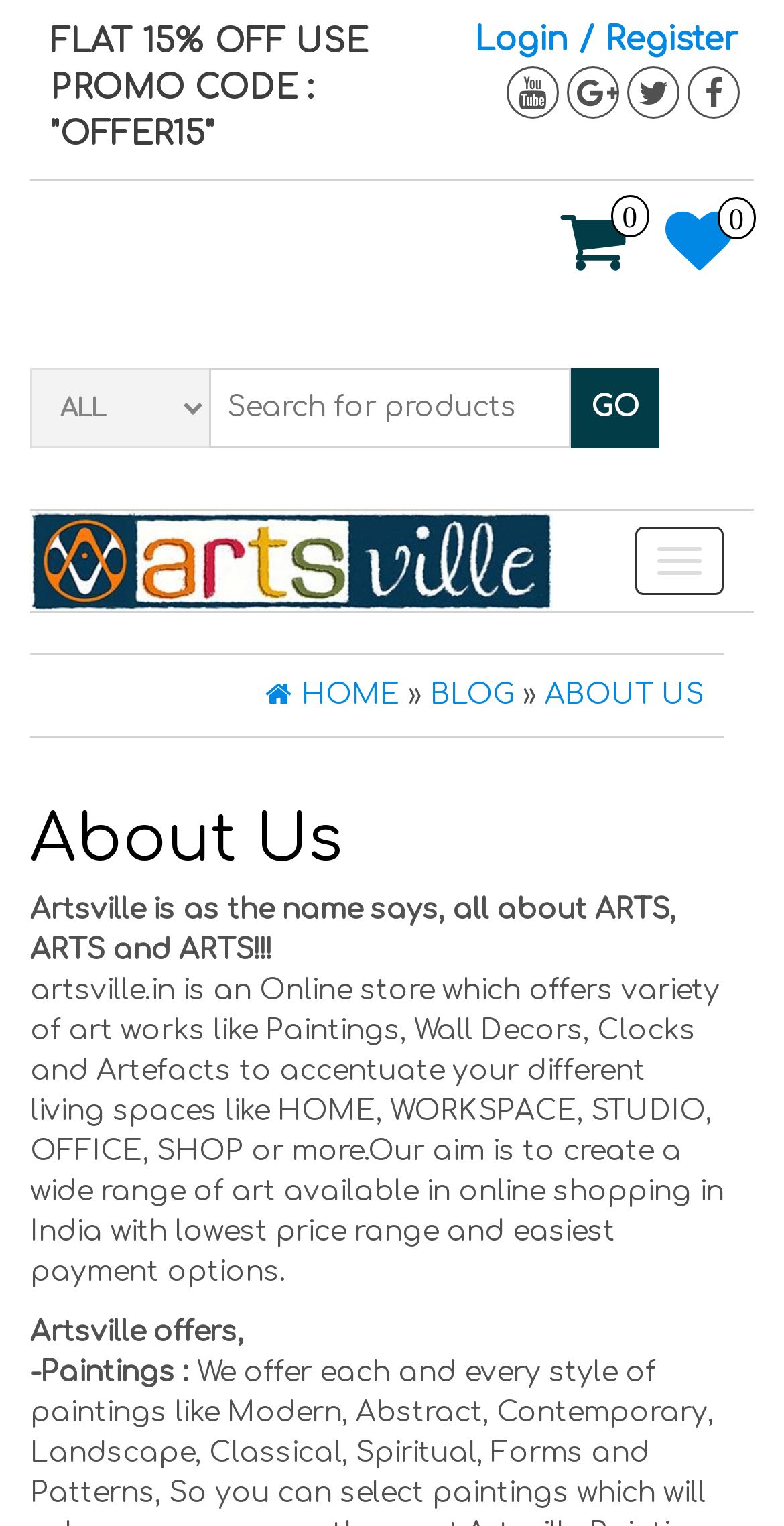Provide a thorough description of the webpage's content and layout.

The webpage is an online art store, Artsville, that offers modern paintings, creative wall decor, designer clocks, and contemporary art and artefacts for interior spaces at the lowest price in India. 

At the top of the page, there is a promotional banner announcing a 15% discount with a promo code. Next to it, there are links to log in or register, as well as icons for shopping cart and wishlist. 

On the top-right side, there is a search bar with a combobox and a "GO" button, allowing users to search for products. Below the search bar, there is a button to toggle navigation. 

The website's logo, Artsville, is located on the top-left side, with a link to the homepage. Below the logo, there is a navigation menu with links to the homepage, blog, and about us sections. 

The main content of the page is the "About Us" section, which has a heading and three paragraphs of text. The first paragraph introduces Artsville as an online store for art works. The second paragraph explains the variety of art works offered, including paintings, wall decors, clocks, and artefacts, with the aim of providing a wide range of art at the lowest price in India. The third paragraph starts to list the types of art works offered, including paintings.